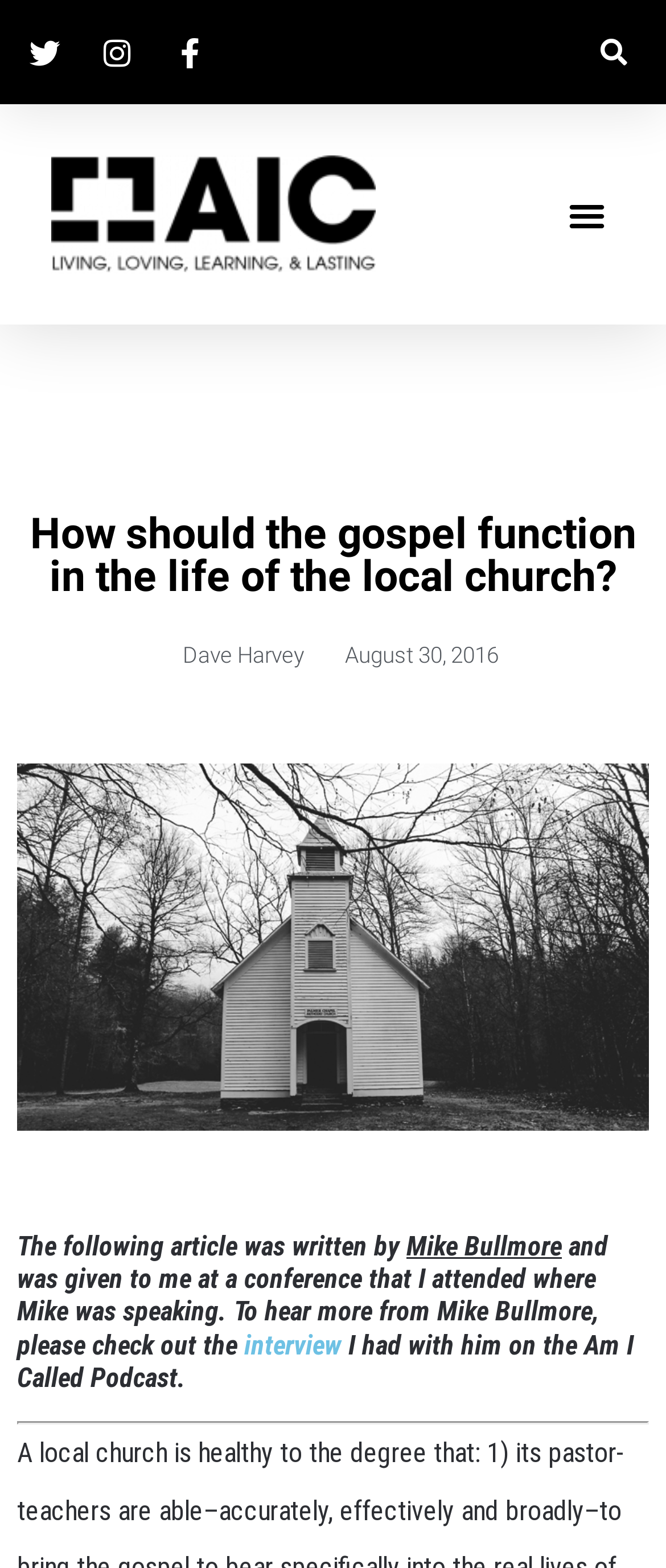Give a concise answer using one word or a phrase to the following question:
What is the type of the button at the top right corner?

Menu Toggle